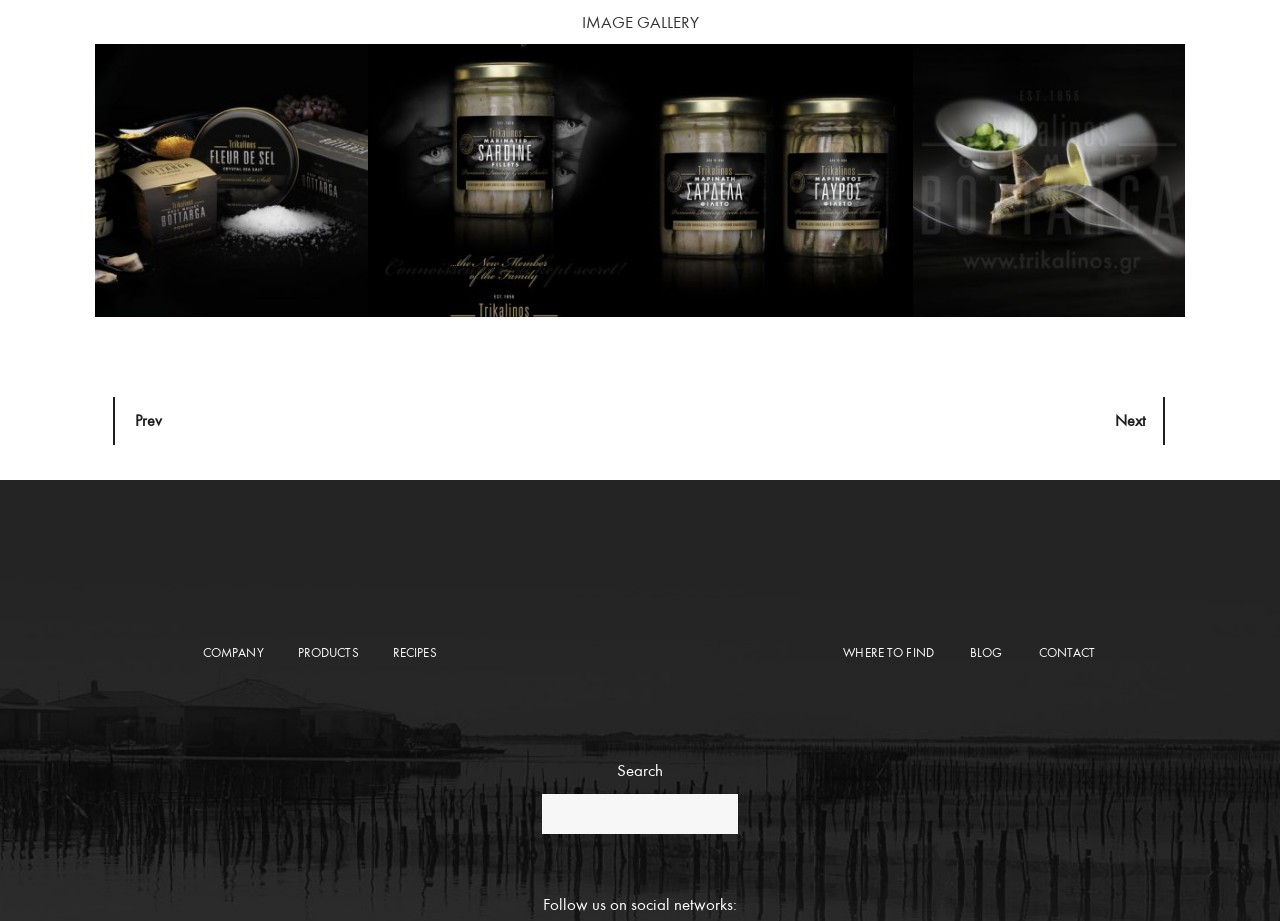Provide the bounding box coordinates of the UI element this sentence describes: "title="PRODUCT PHOTO"".

[0.5, 0.184, 0.713, 0.205]